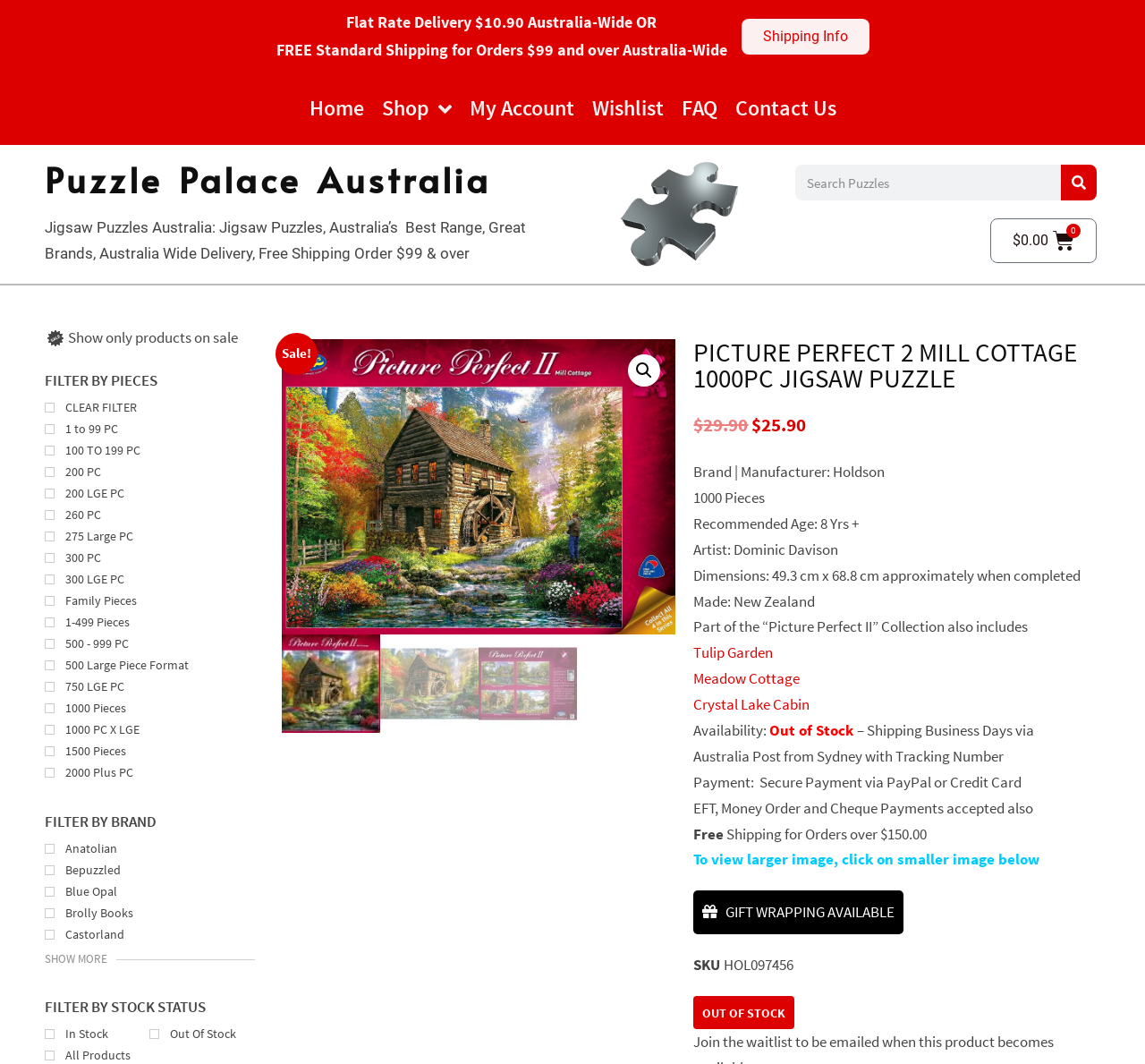Please determine the bounding box coordinates of the element to click in order to execute the following instruction: "Go to home page". The coordinates should be four float numbers between 0 and 1, specified as [left, top, right, bottom].

[0.262, 0.077, 0.325, 0.128]